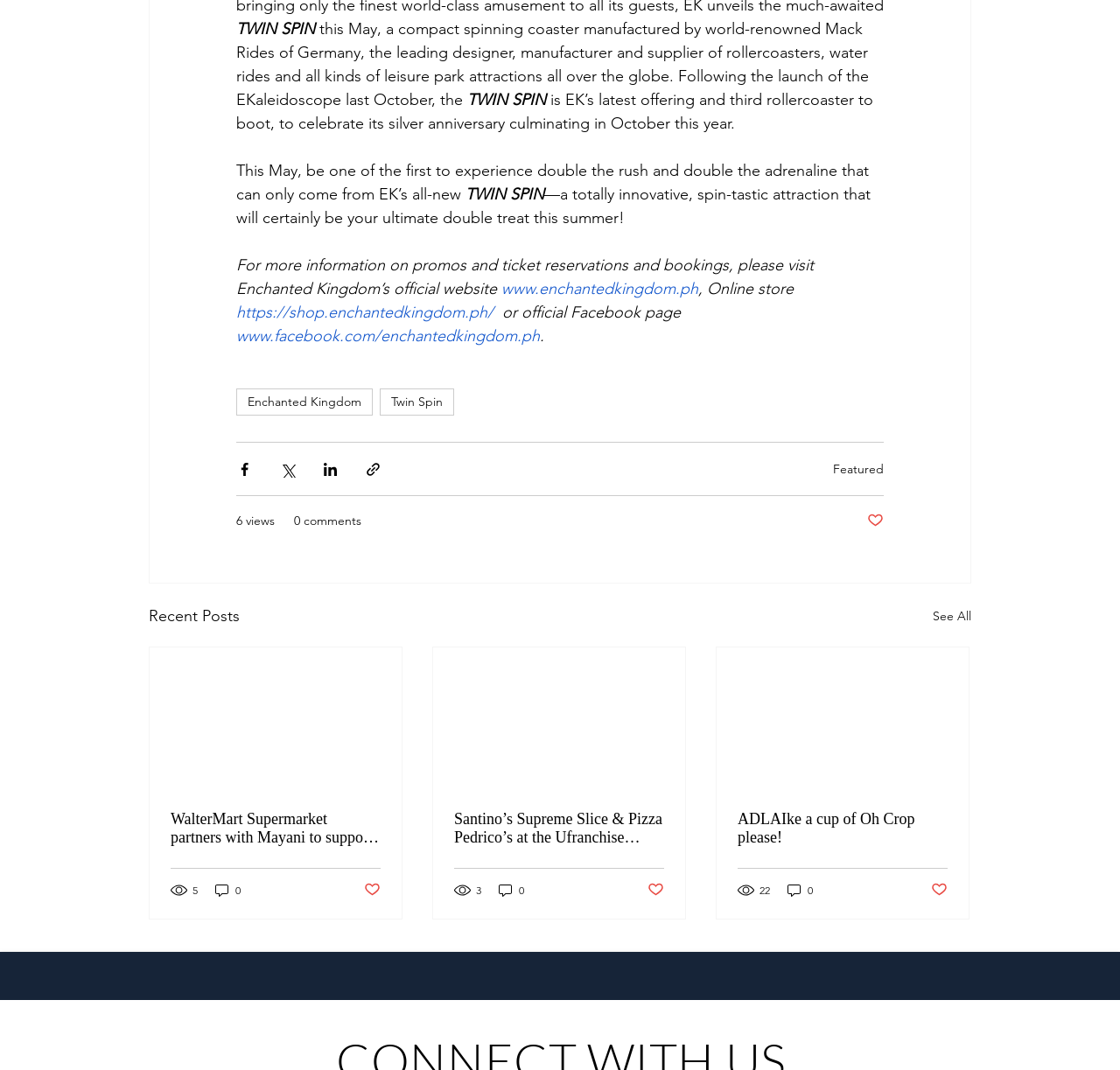Provide a brief response to the question below using a single word or phrase: 
What is the name of the new rollercoaster?

TWIN SPIN